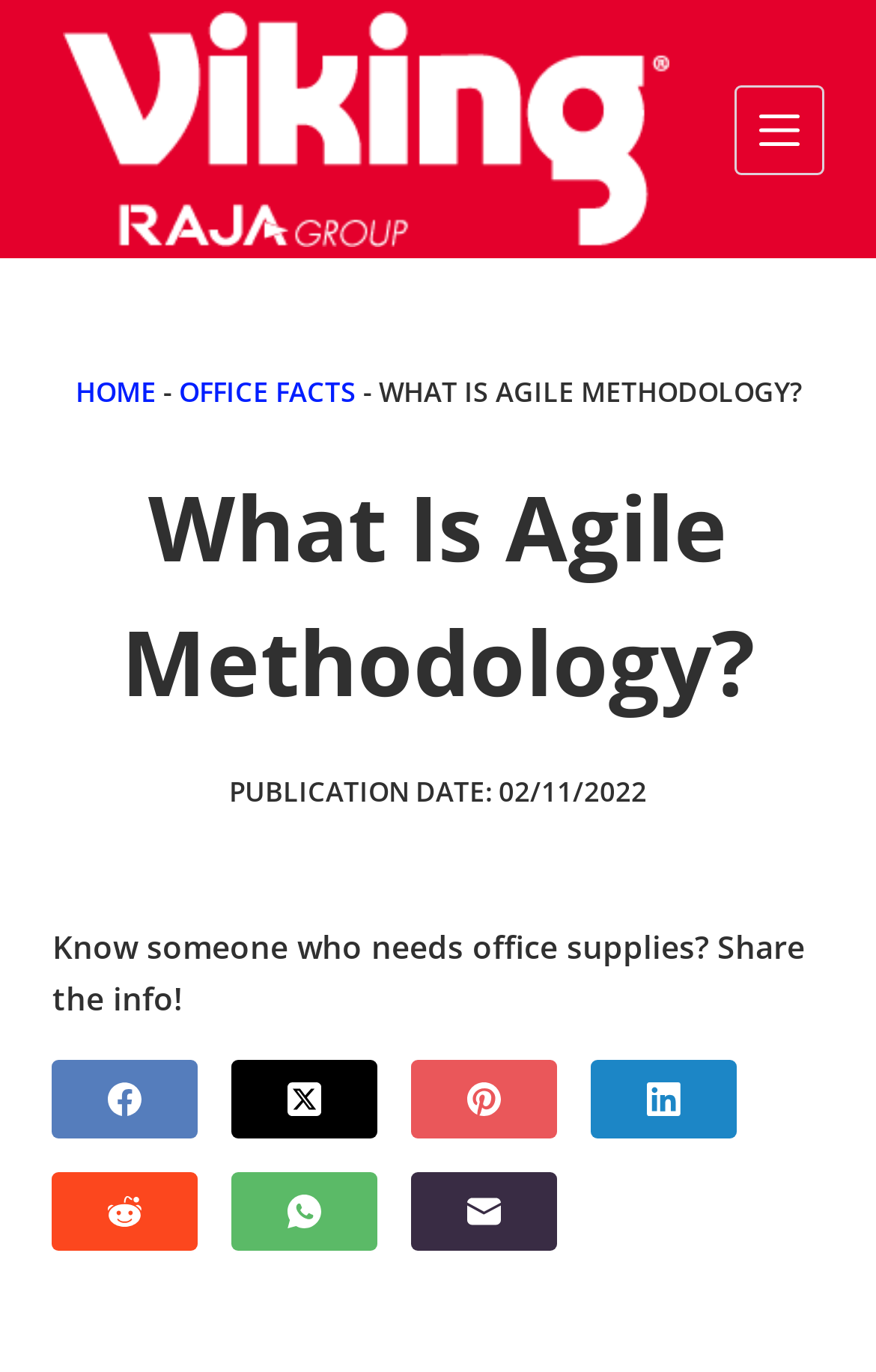What is the text above the social media links?
Provide a short answer using one word or a brief phrase based on the image.

Know someone who needs office supplies? Share the info!